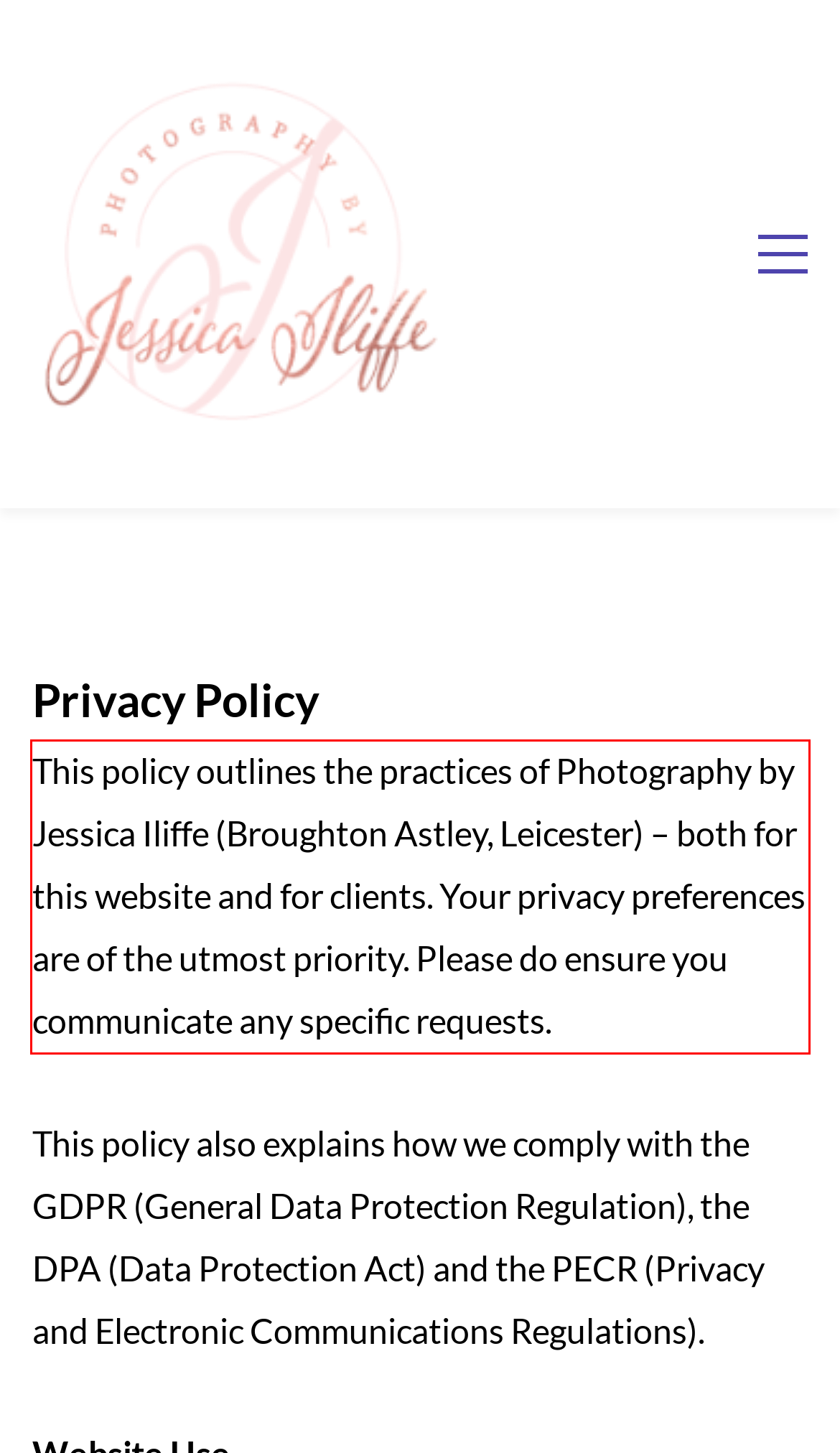Identify the text inside the red bounding box in the provided webpage screenshot and transcribe it.

This policy outlines the practices of Photography by Jessica Iliffe (Broughton Astley, Leicester) – both for this website and for clients. Your privacy preferences are of the utmost priority. Please do ensure you communicate any specific requests.